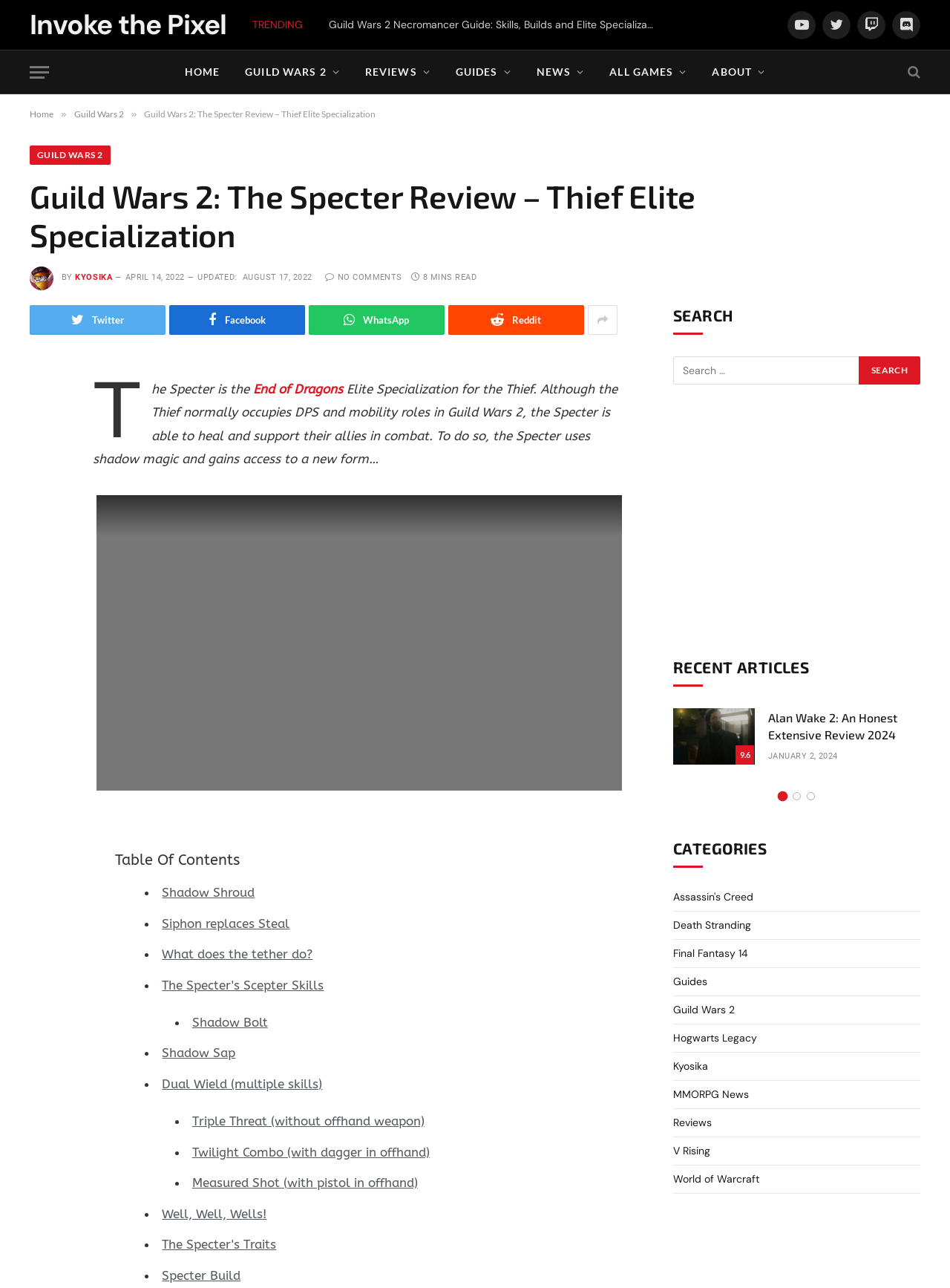Using the information shown in the image, answer the question with as much detail as possible: What is the name of the author of the article?

The author's name is mentioned in the article's byline, which reads 'BY KYOSIKA'.